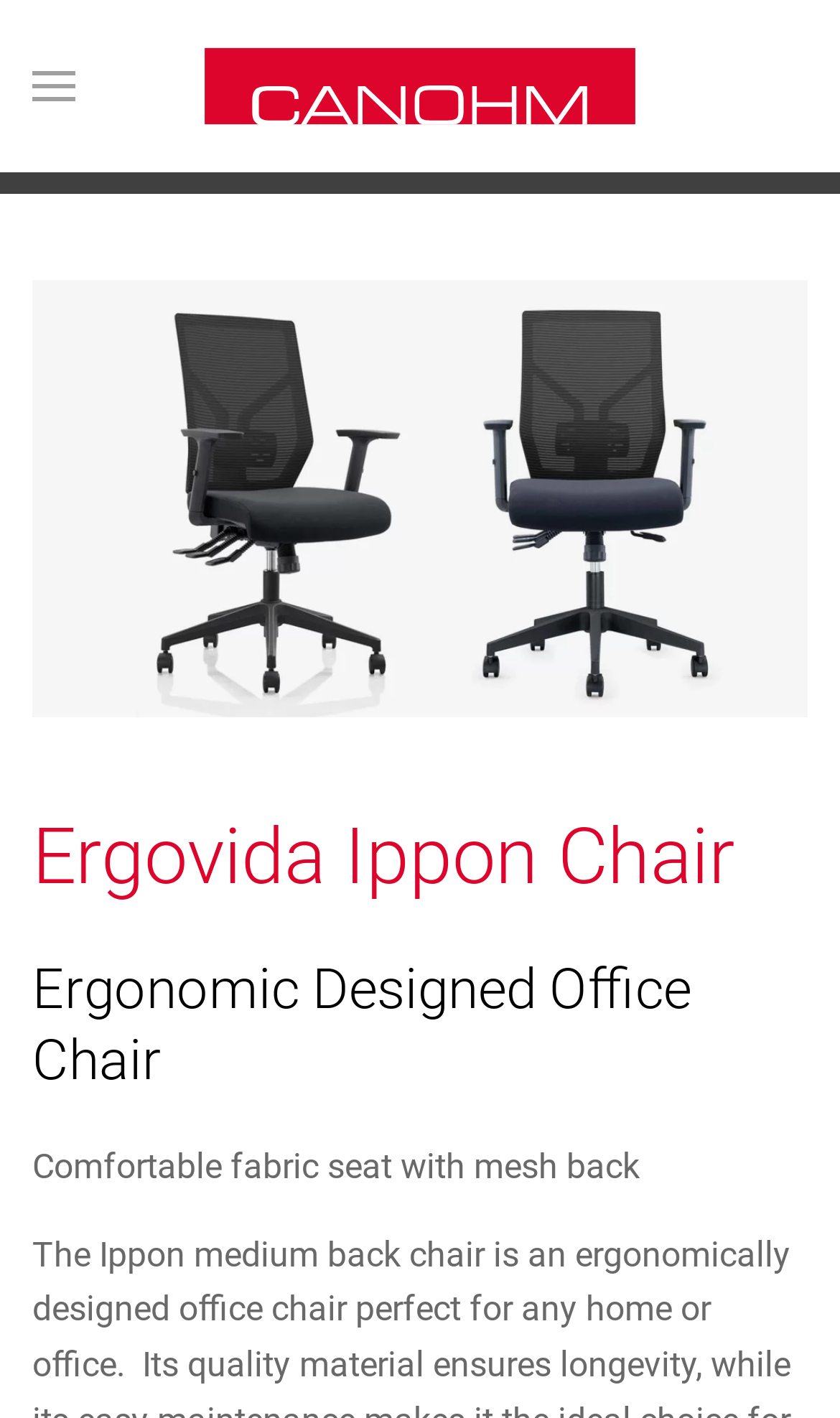Is there a carousel on the webpage?
Utilize the image to construct a detailed and well-explained answer.

The presence of a carousel can be inferred from the region element with the role description 'carousel' which is located at the middle of the webpage.